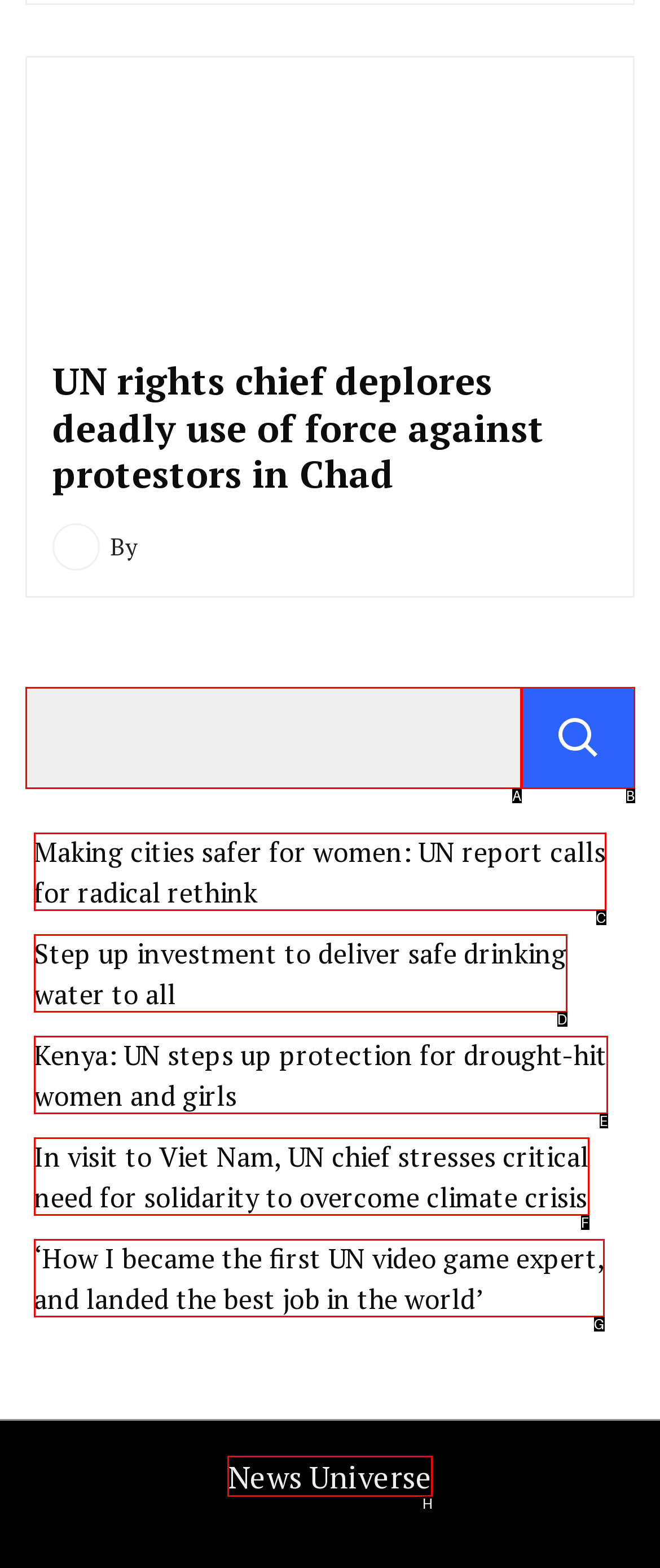Which option aligns with the description: parent_node: Search name="s"? Respond by selecting the correct letter.

A